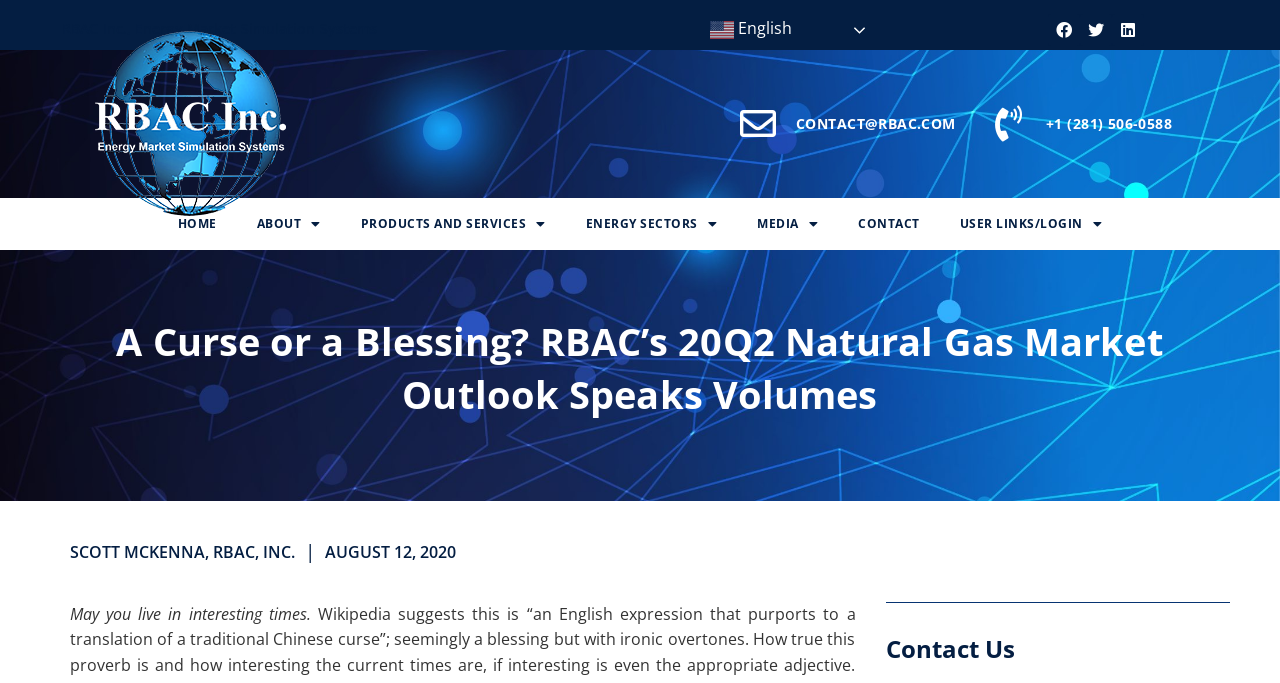What is the title of the article?
Give a comprehensive and detailed explanation for the question.

The title of the article can be found in the heading element 'A Curse or a Blessing? RBAC’s 20Q2 Natural Gas Market Outlook Speaks Volumes' below the company name at the top of the webpage.